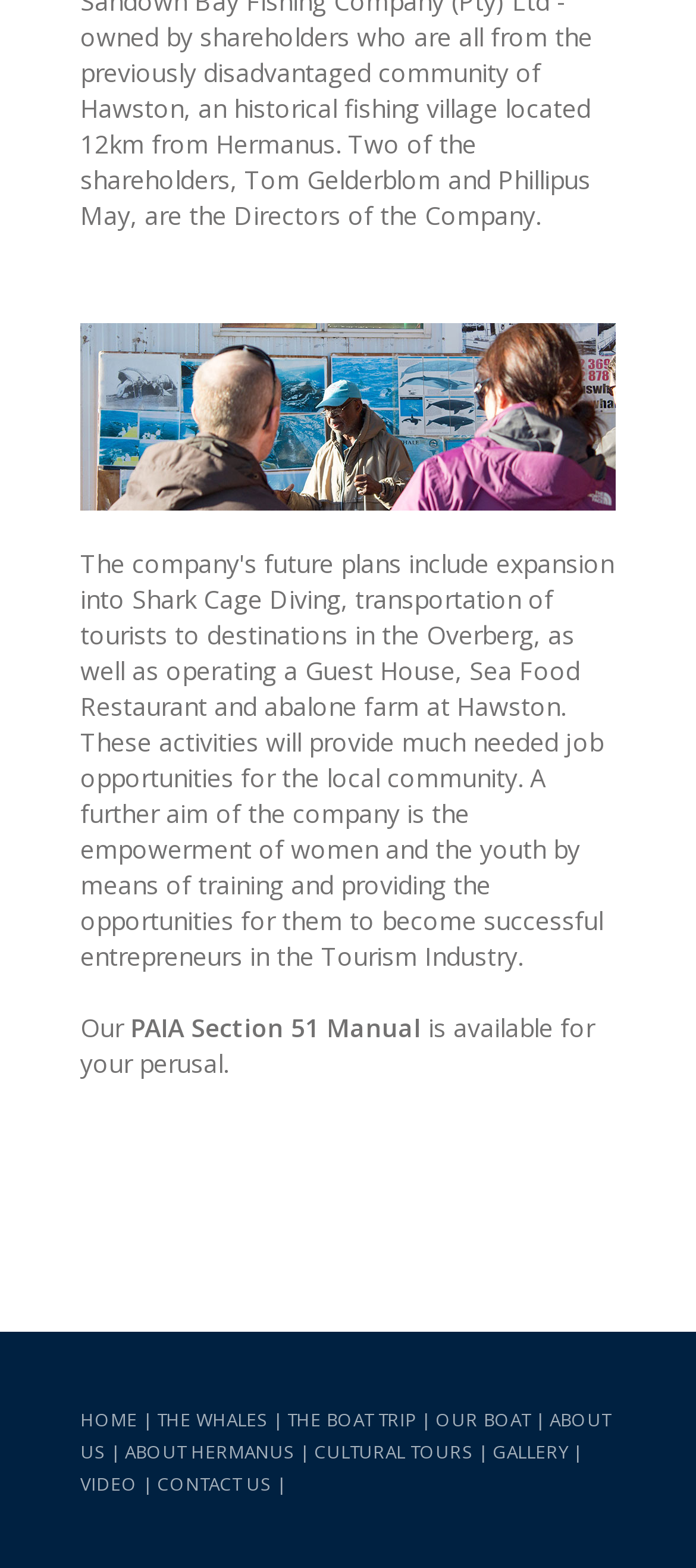With reference to the image, please provide a detailed answer to the following question: What is the last navigation link?

I looked at the navigation menu and found that the last link is CONTACT US, which is located at the bottom right corner of the menu.